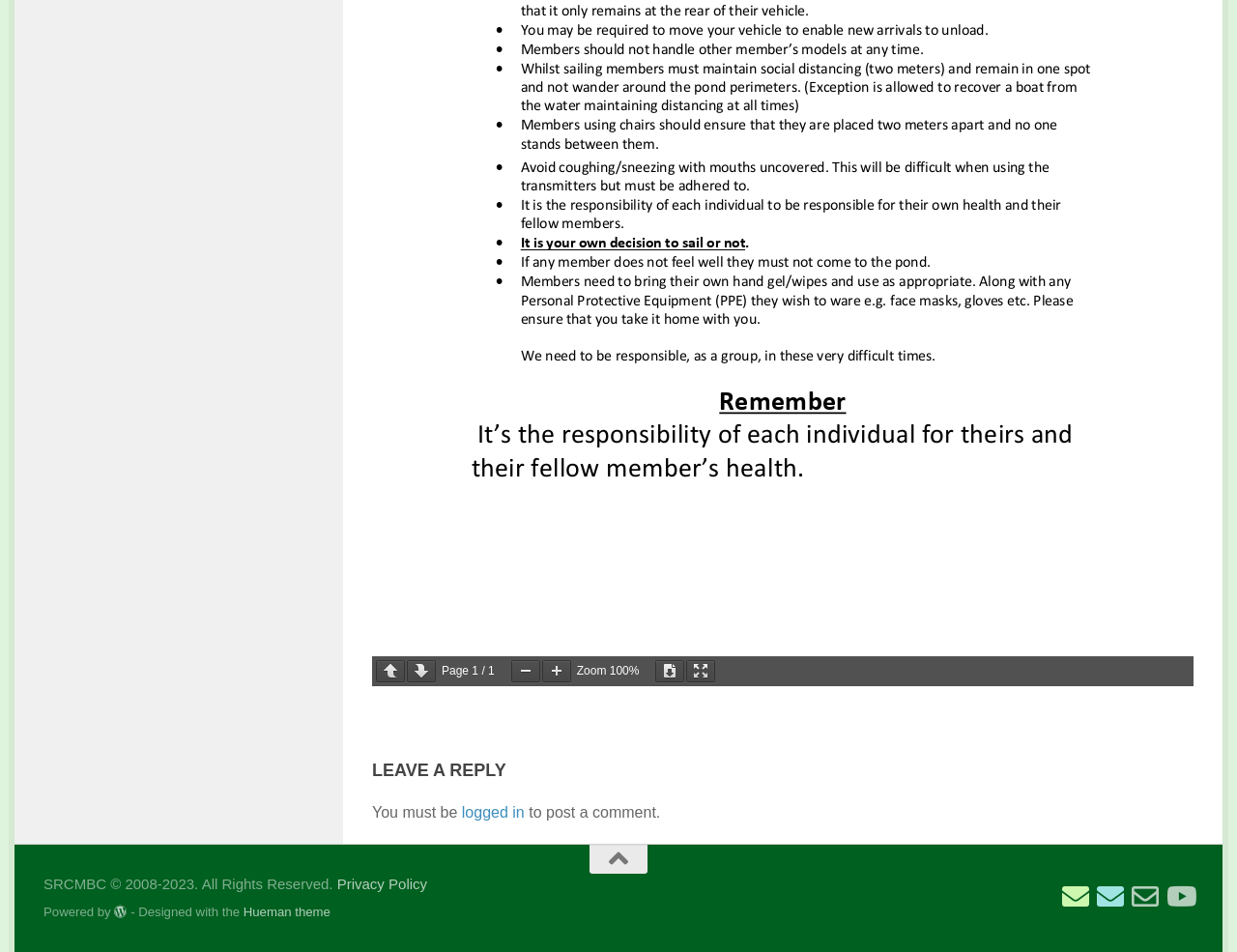What is the name of the YouTube channel?
Please provide a comprehensive answer to the question based on the webpage screenshot.

I found the name of the YouTube channel by looking at the link 'SRCMBC YouTube Channel' which is located at the bottom of the page.